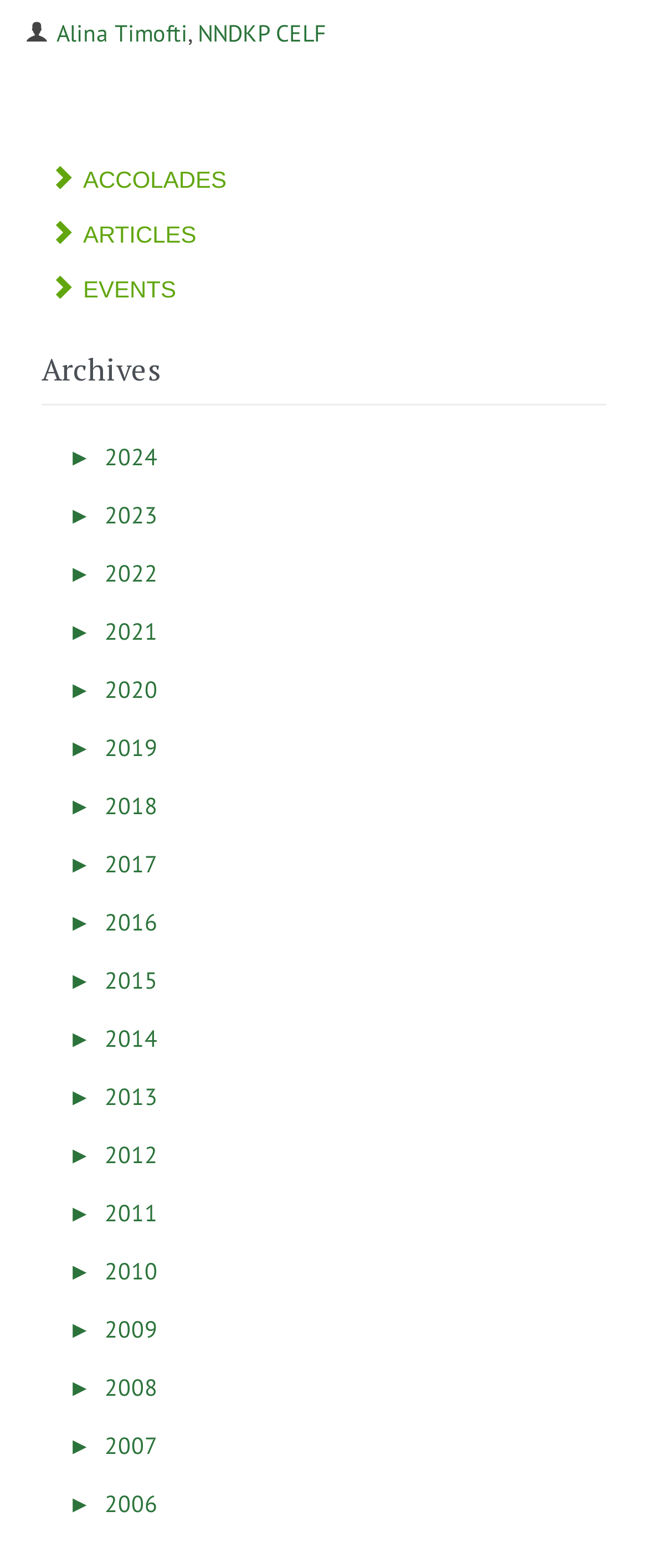Locate the bounding box coordinates for the element described below: "►". The coordinates must be four float values between 0 and 1, formatted as [left, top, right, bottom].

[0.105, 0.689, 0.161, 0.709]